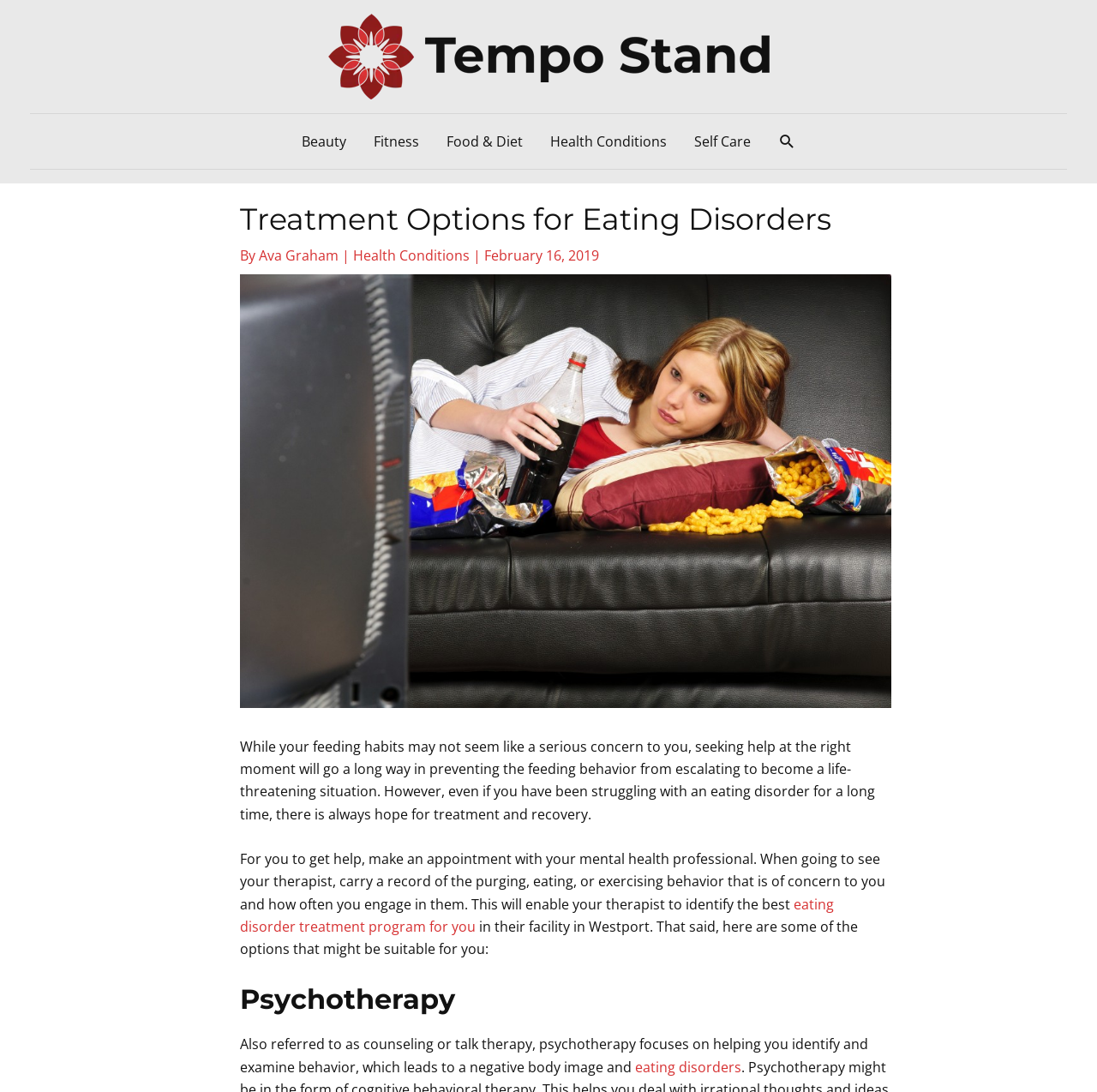Identify the bounding box coordinates of the area you need to click to perform the following instruction: "Read the article by Ava Graham".

[0.236, 0.225, 0.312, 0.243]